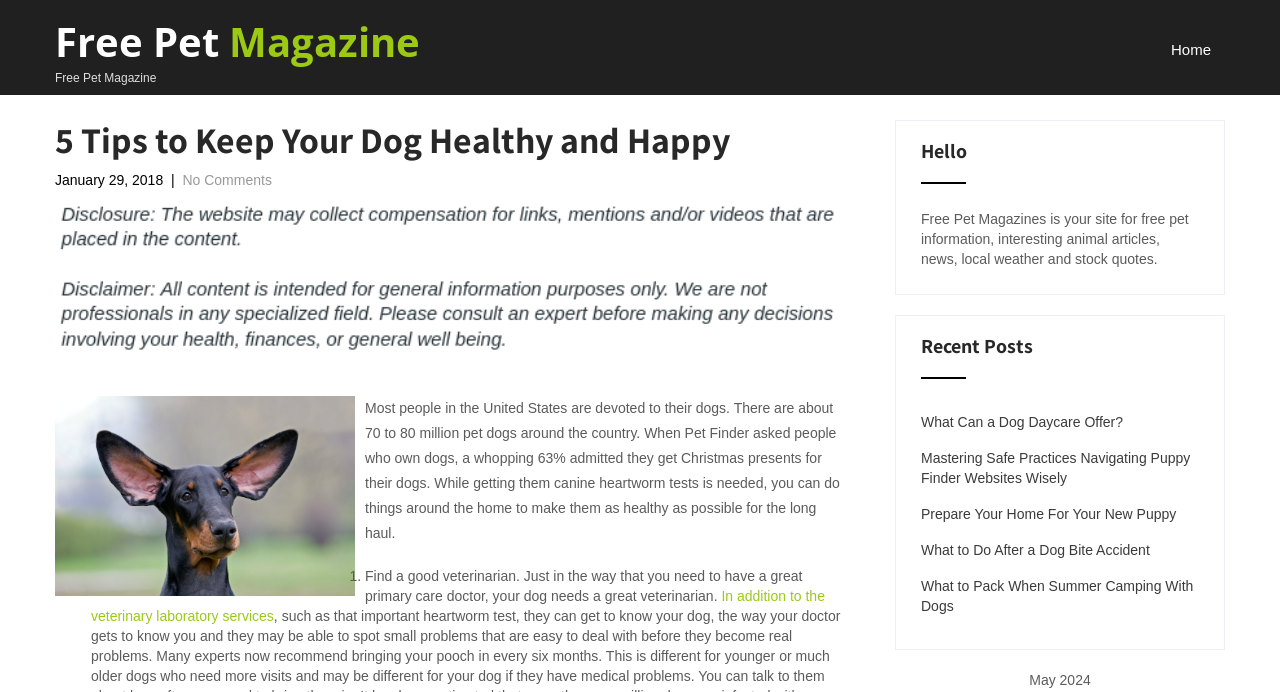What is the topic of the image above the article?
Please craft a detailed and exhaustive response to the question.

I looked at the image element with the description 'Parvo test kit' which is located above the article. This image is related to the topic of the article, which is about keeping dogs healthy and happy.